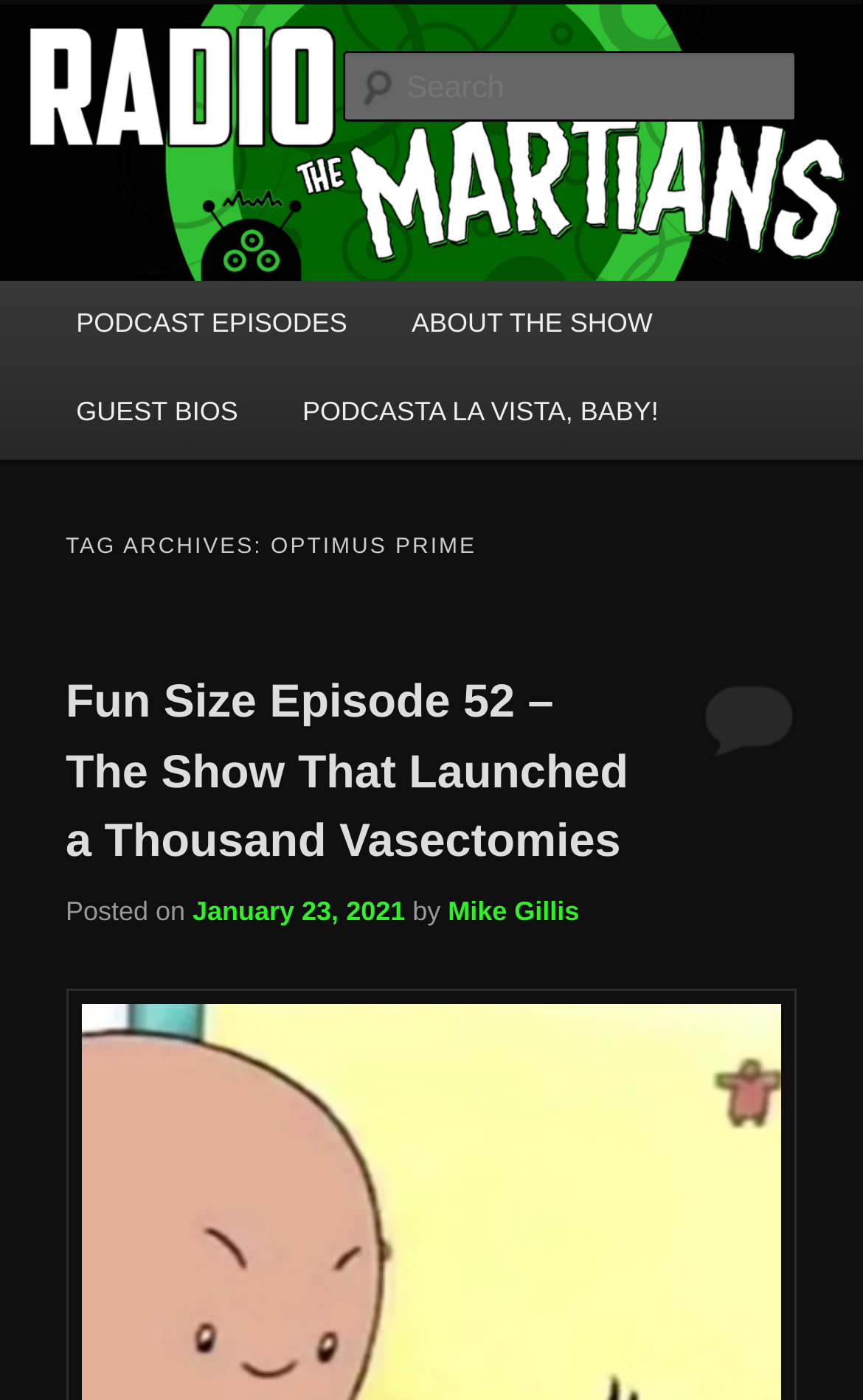What is the purpose of the textbox?
Answer briefly with a single word or phrase based on the image.

Search